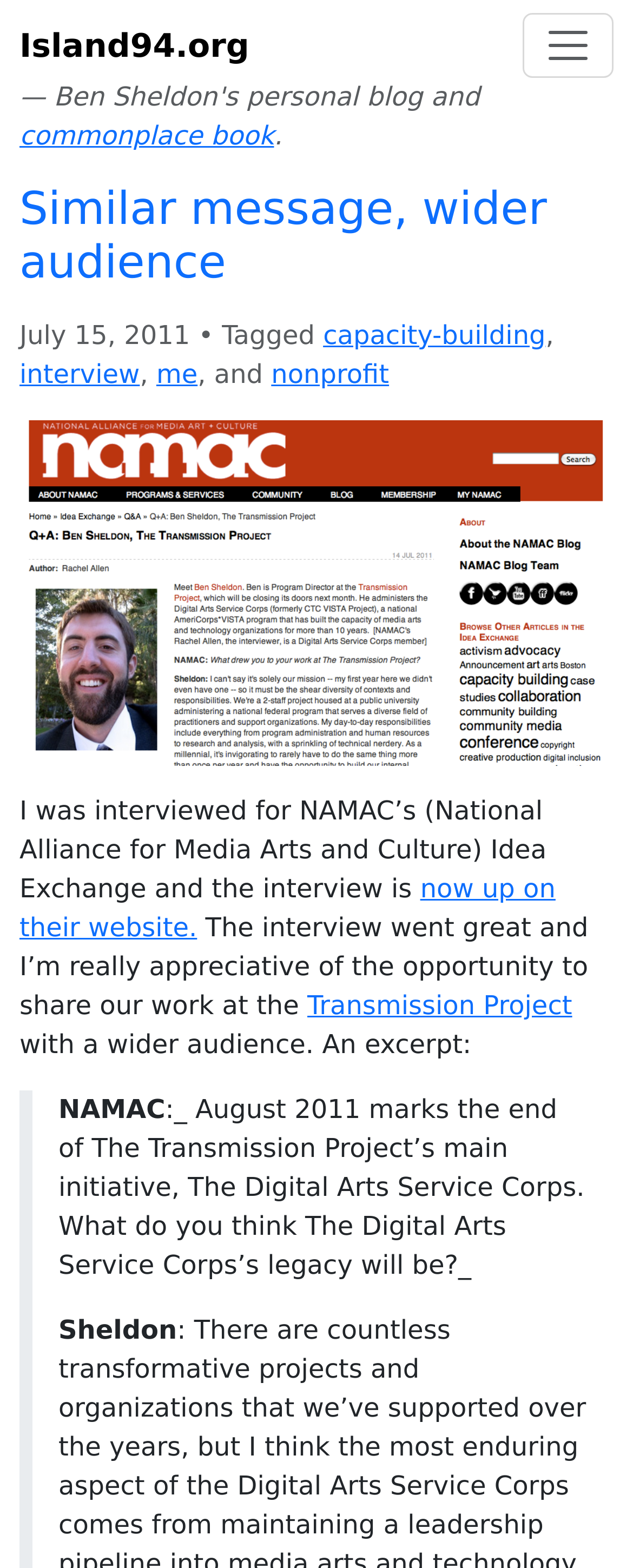Locate the bounding box coordinates of the UI element described by: "Island94.org". The bounding box coordinates should consist of four float numbers between 0 and 1, i.e., [left, top, right, bottom].

[0.031, 0.008, 0.394, 0.05]